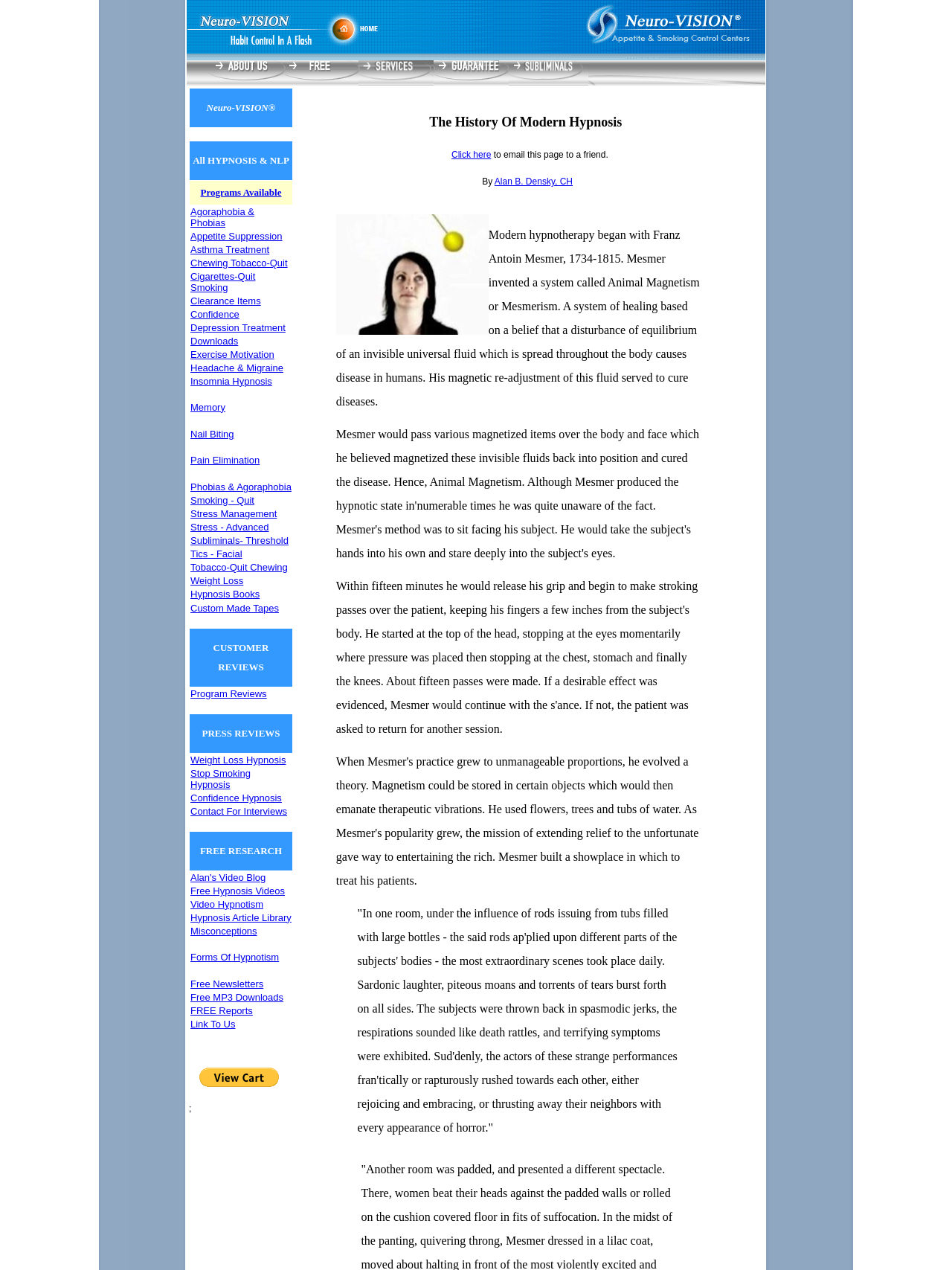Locate the headline of the webpage and generate its content.

The History Of Modern Hypnosis 